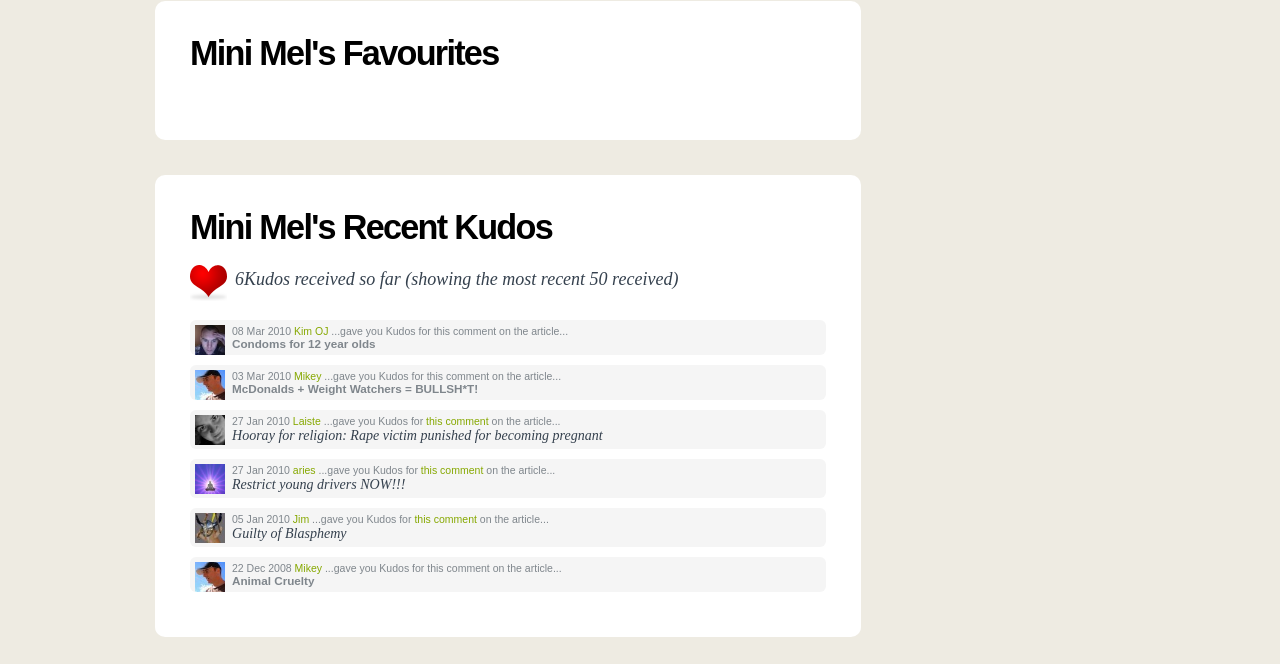Specify the bounding box coordinates (top-left x, top-left y, bottom-right x, bottom-right y) of the UI element in the screenshot that matches this description: Restrict young drivers NOW!!!

[0.181, 0.716, 0.317, 0.74]